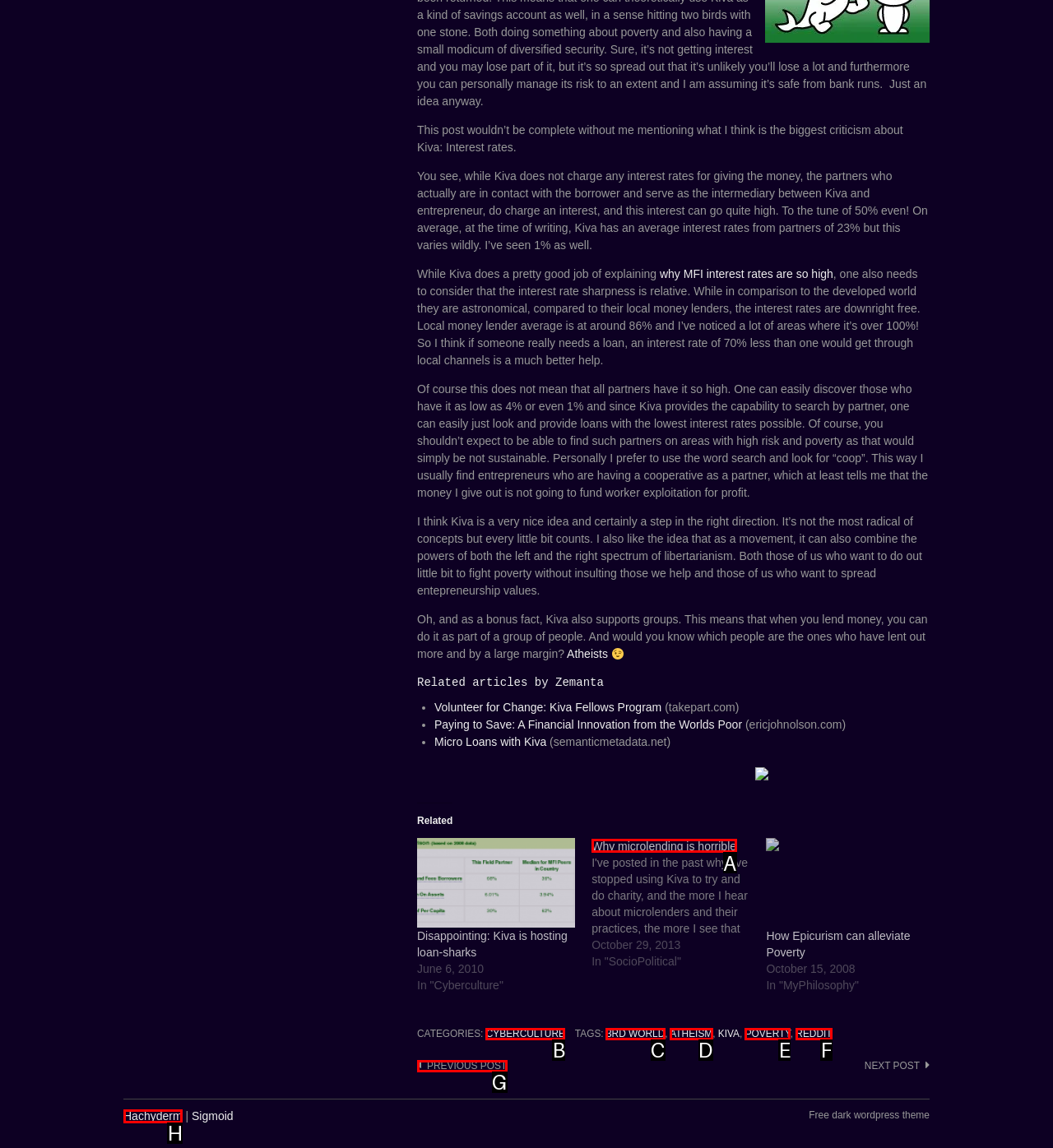Identify the option that corresponds to: 3rd world
Respond with the corresponding letter from the choices provided.

C